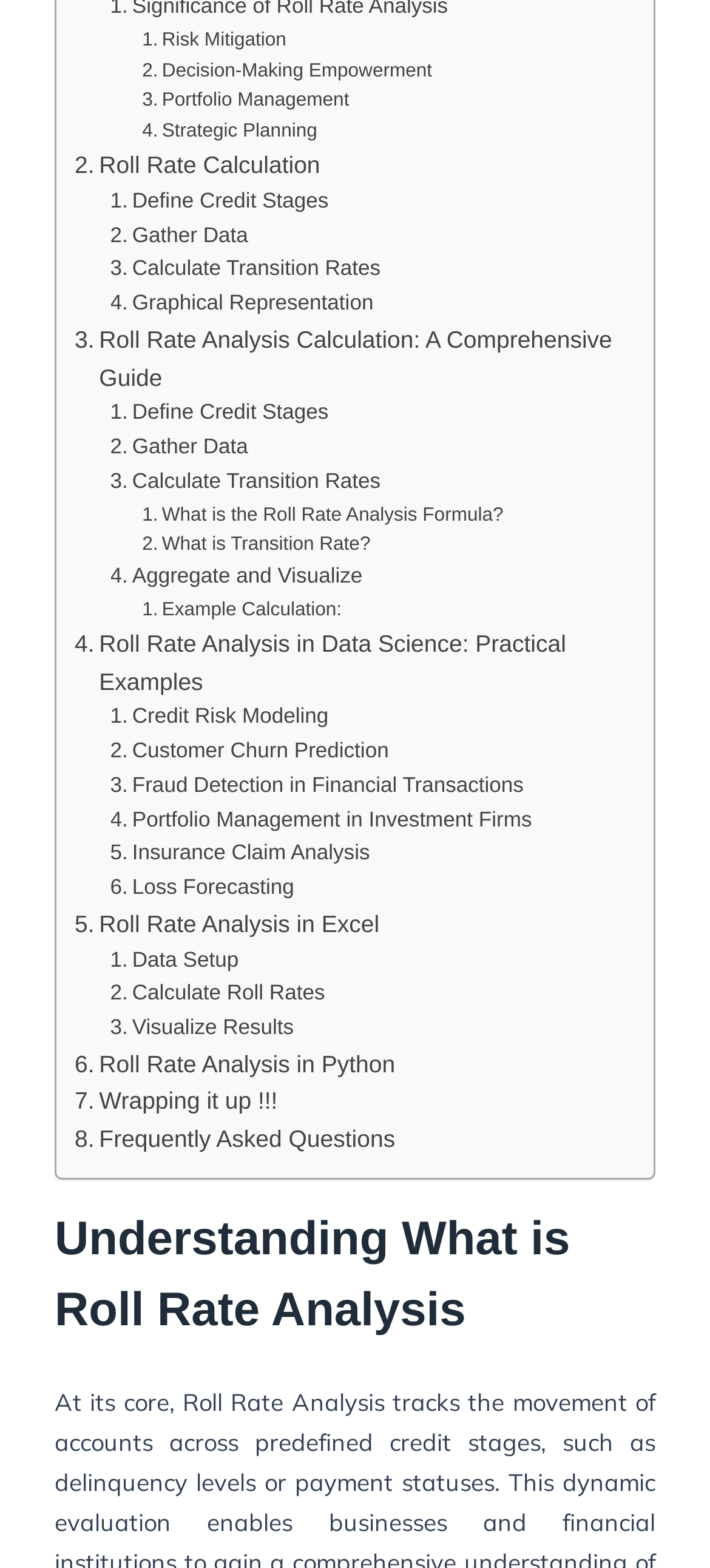From the element description: "Roll Rate Analysis in Excel", extract the bounding box coordinates of the UI element. The coordinates should be expressed as four float numbers between 0 and 1, in the order [left, top, right, bottom].

[0.105, 0.578, 0.544, 0.602]